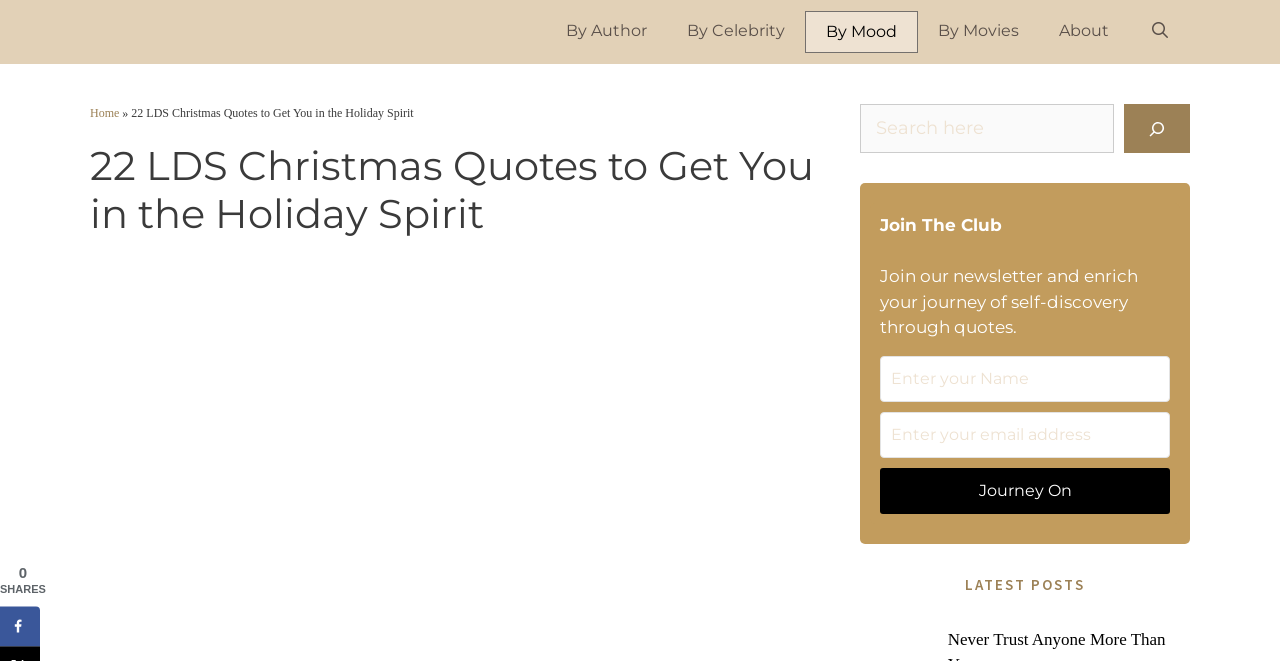Highlight the bounding box coordinates of the region I should click on to meet the following instruction: "Join the newsletter".

[0.688, 0.708, 0.914, 0.778]